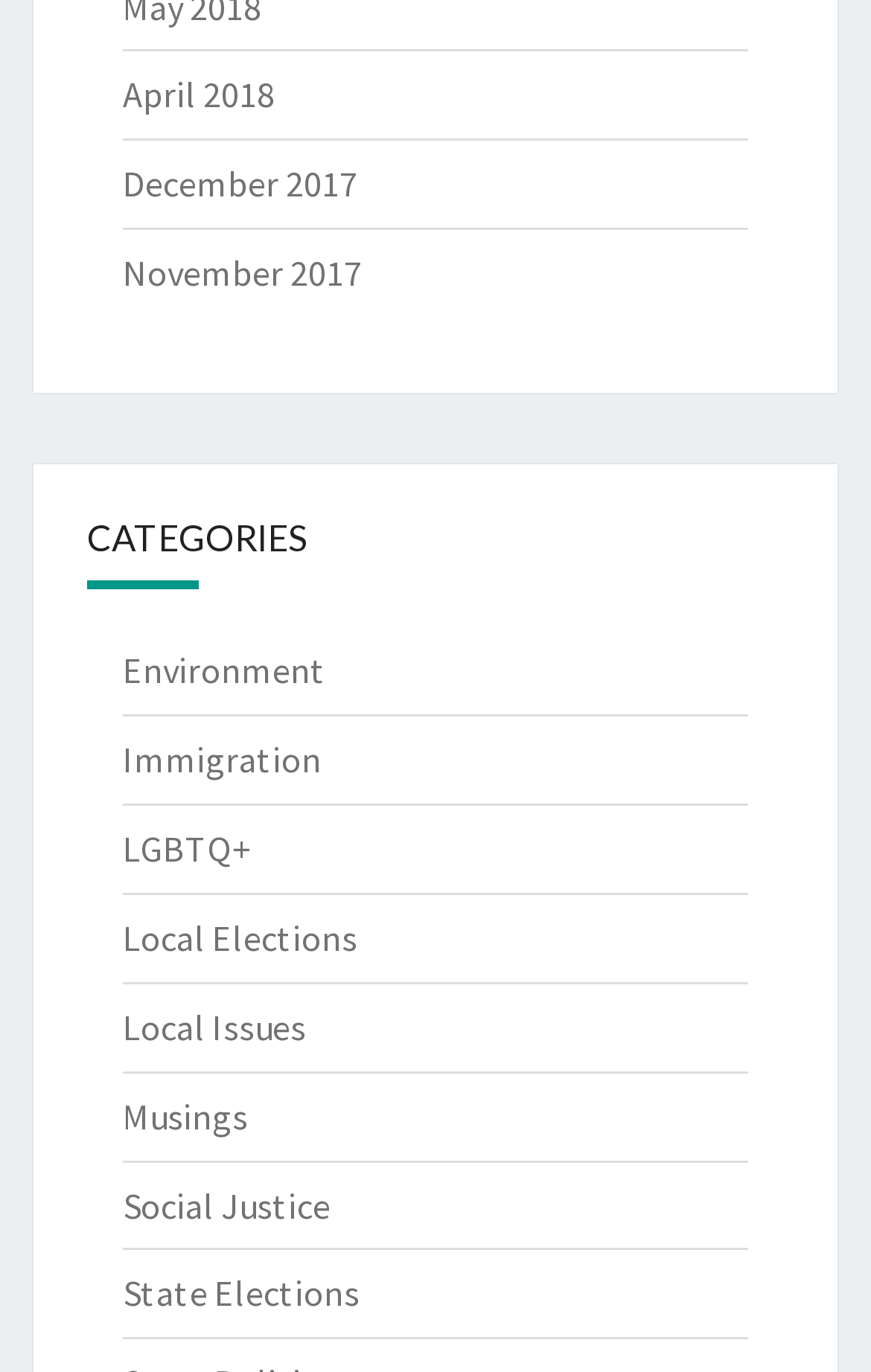Specify the bounding box coordinates of the region I need to click to perform the following instruction: "Click the 'Rocky Daily News' link". The coordinates must be four float numbers in the range of 0 to 1, i.e., [left, top, right, bottom].

None